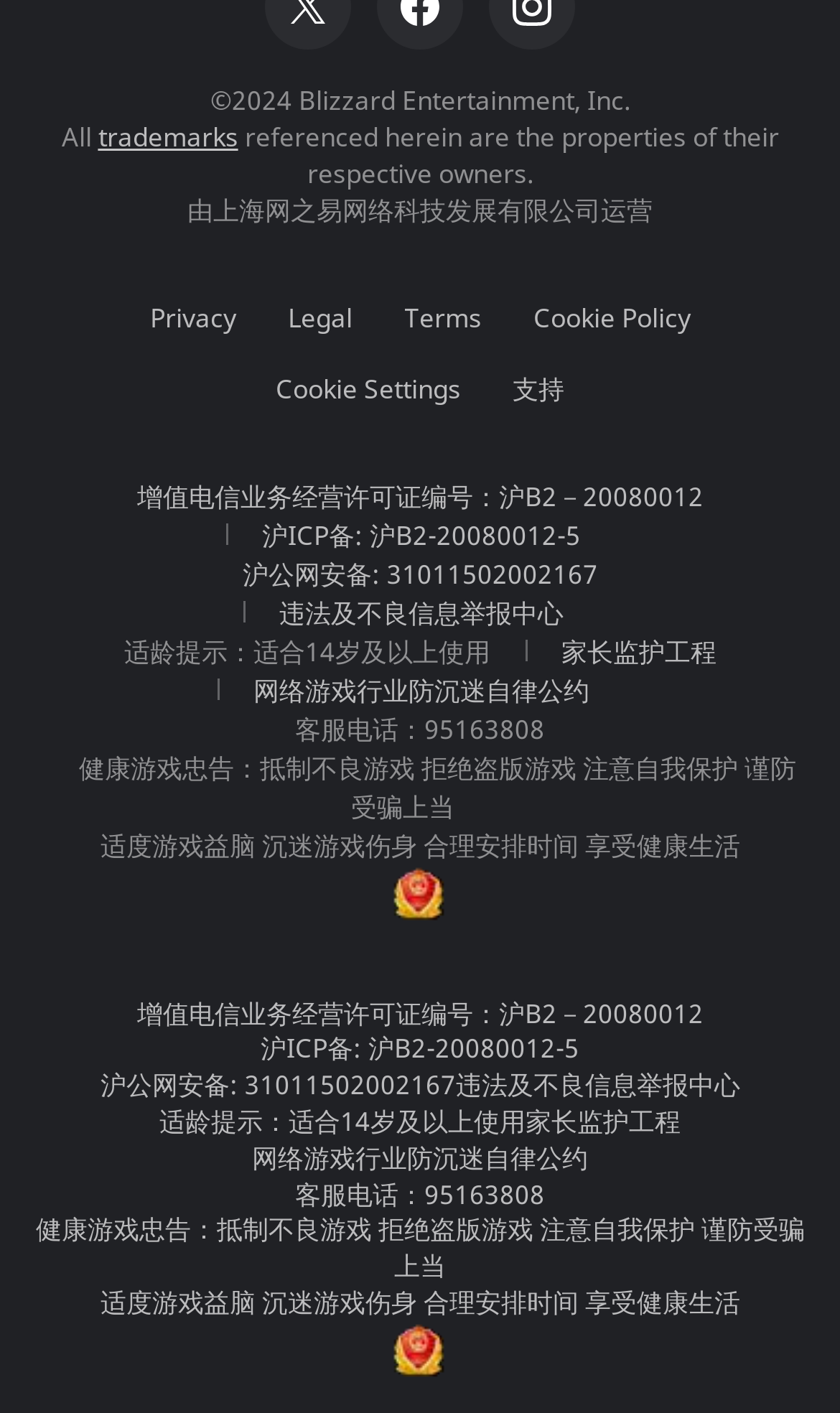Could you indicate the bounding box coordinates of the region to click in order to complete this instruction: "View Terms".

[0.45, 0.199, 0.604, 0.249]